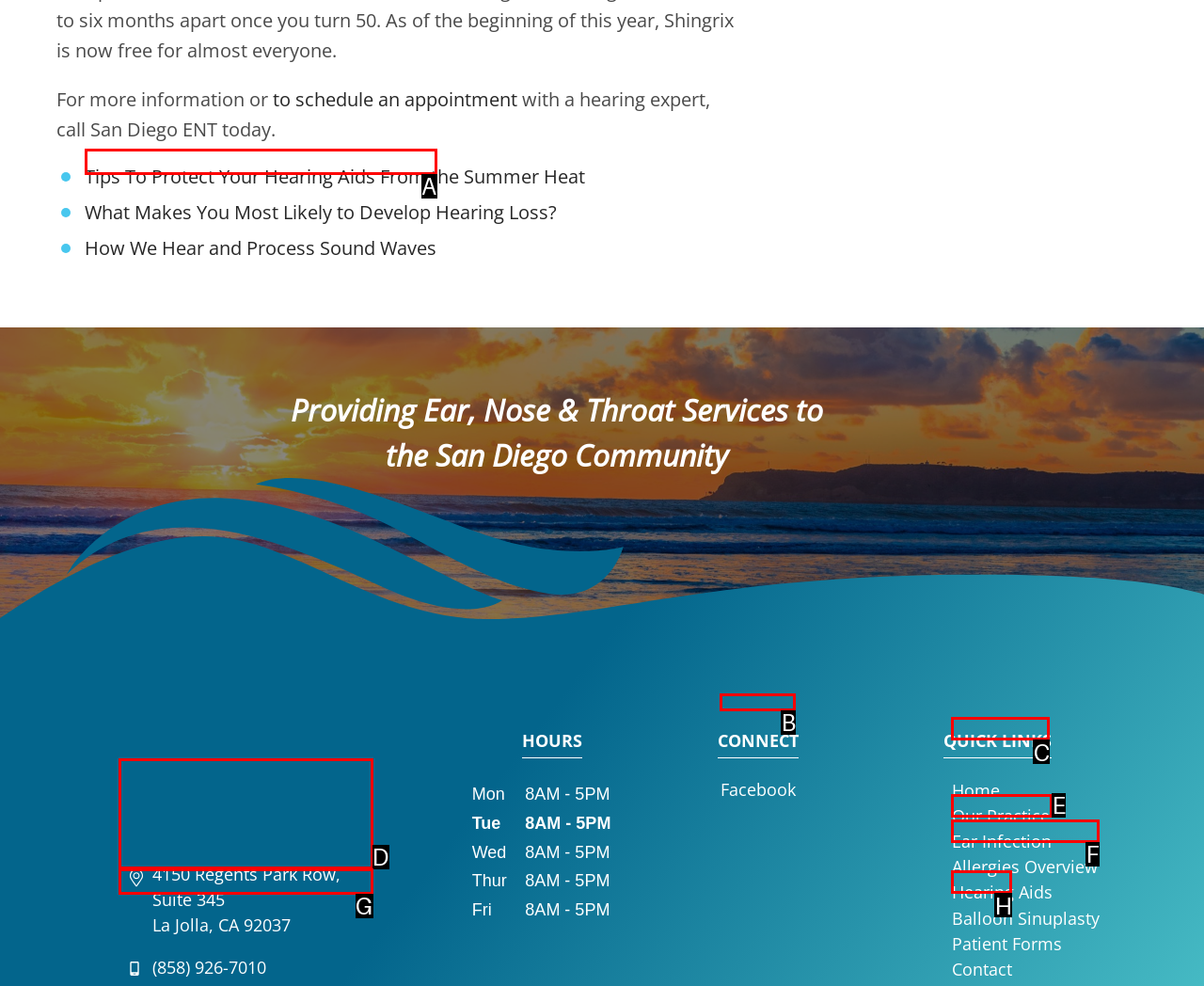Find the HTML element that matches the description: Facebook
Respond with the corresponding letter from the choices provided.

B